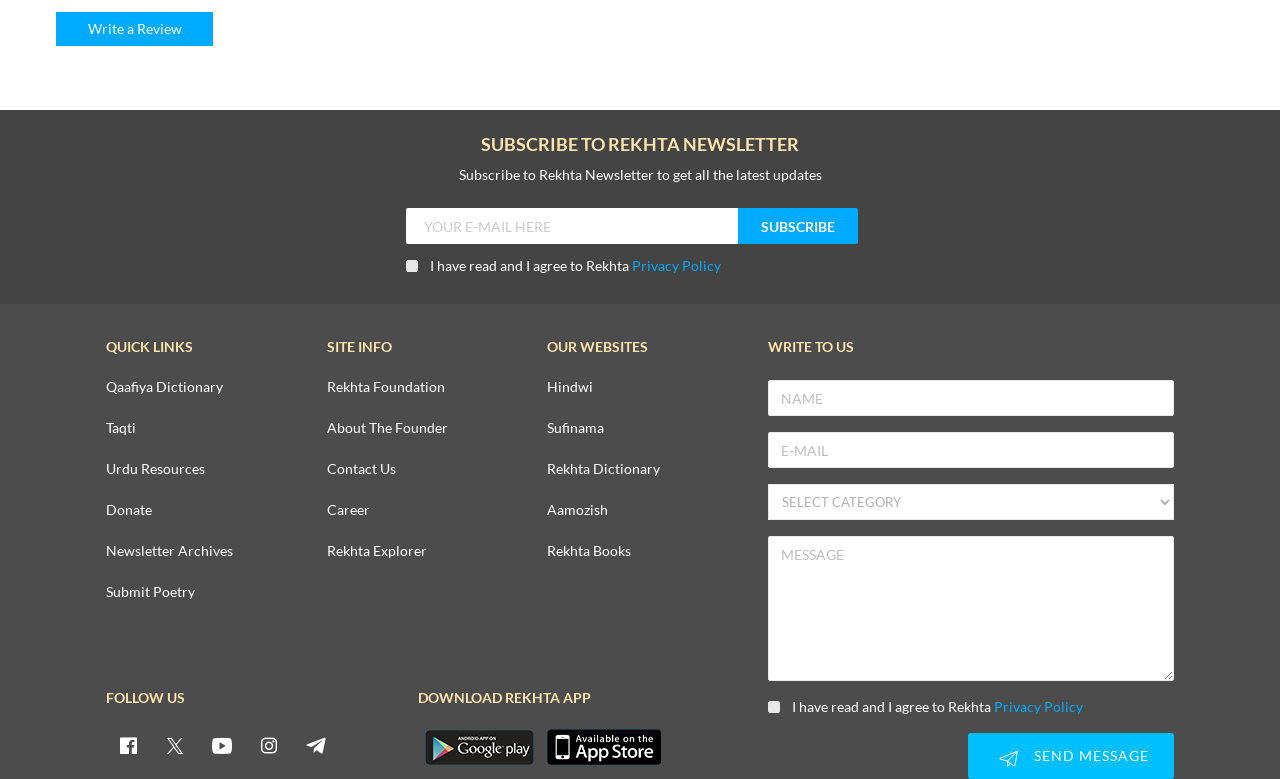Provide a brief response to the question below using one word or phrase:
What is the purpose of the textbox with the label 'YOUR E-MAIL HERE'?

To subscribe to the newsletter